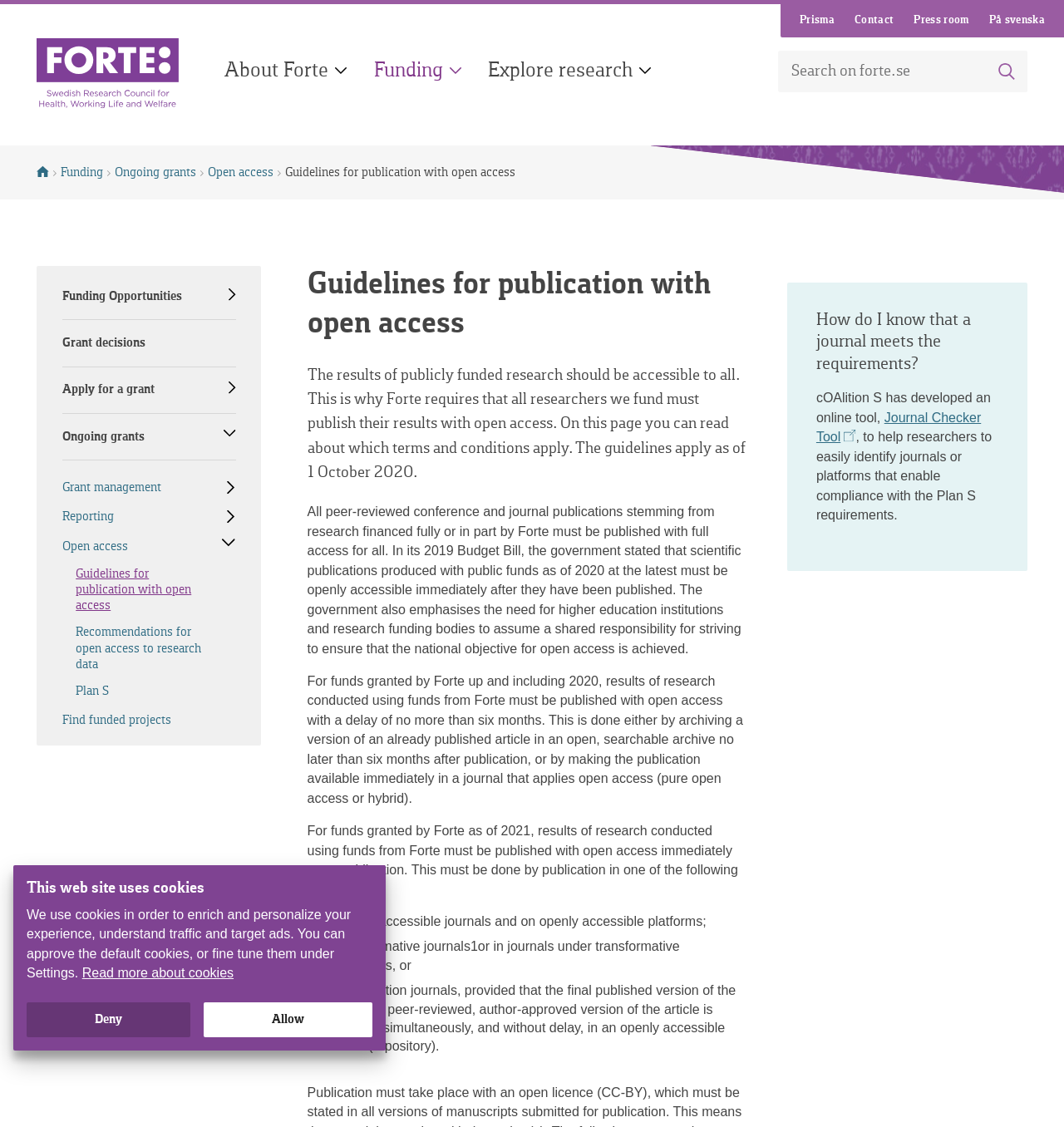Identify the bounding box of the HTML element described here: "Find funded projects". Provide the coordinates as four float numbers between 0 and 1: [left, top, right, bottom].

[0.059, 0.627, 0.222, 0.653]